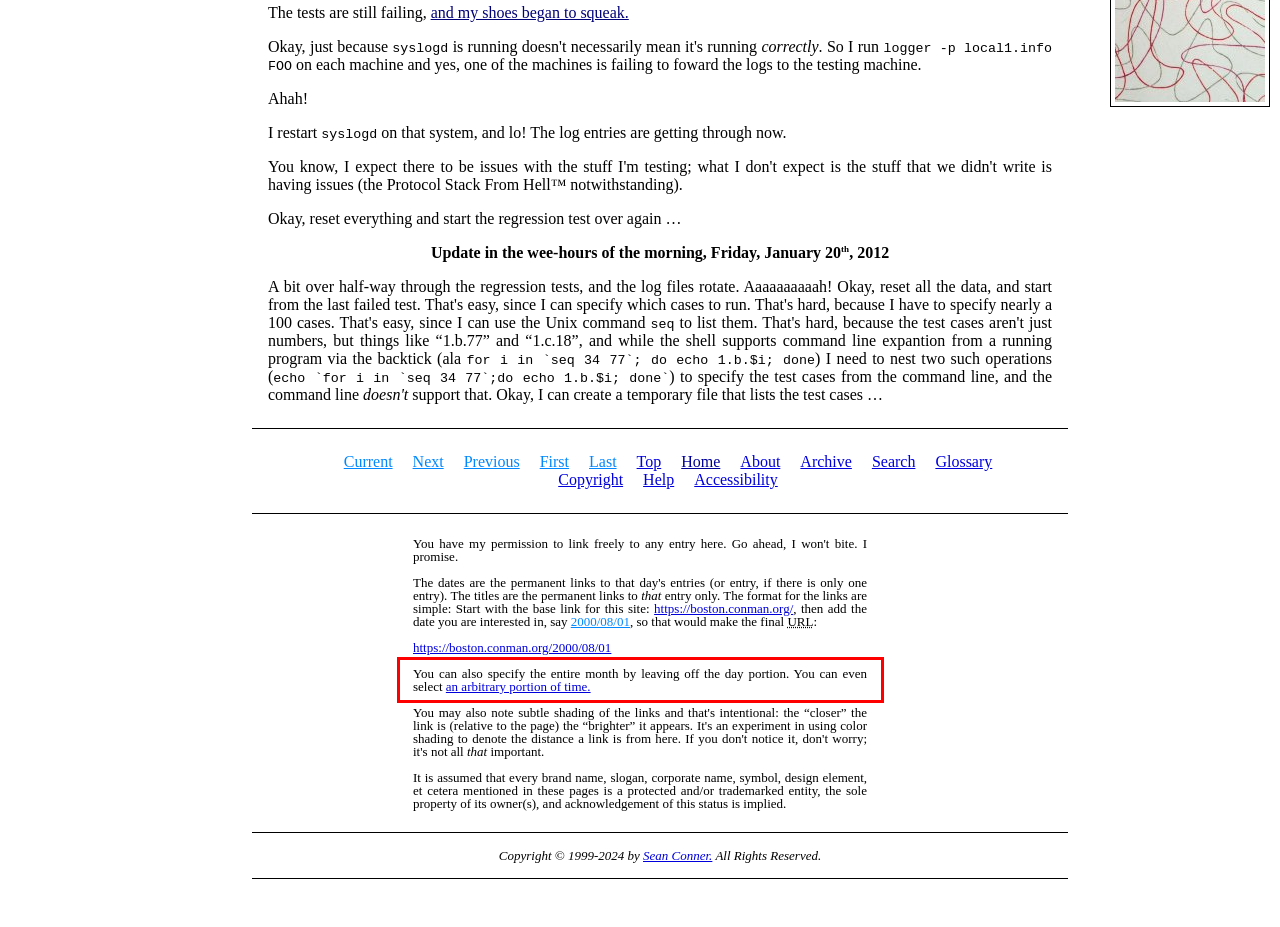Examine the screenshot of the webpage, locate the red bounding box, and perform OCR to extract the text contained within it.

You can also specify the entire month by leaving off the day portion. You can even select an arbitrary portion of time.